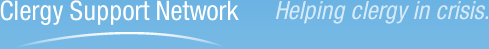Is the design of the logo simple or complex?
Provide a well-explained and detailed answer to the question.

The caption describes the overall design of the logo as 'simple yet impactful', implying that the design is not overly complicated or intricate, but rather straightforward and effective in conveying the organization's message.